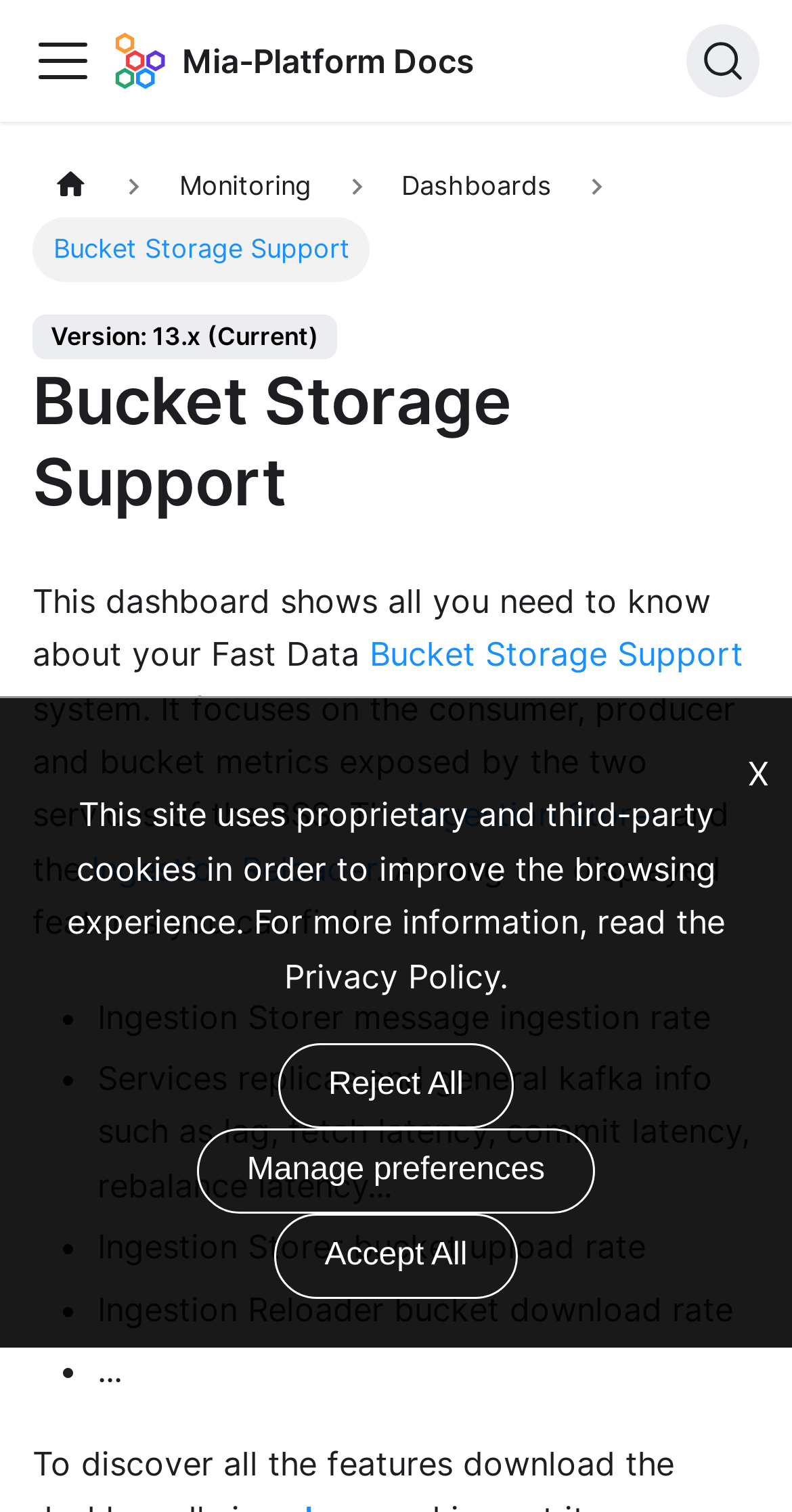Please identify the bounding box coordinates of the clickable element to fulfill the following instruction: "Search". The coordinates should be four float numbers between 0 and 1, i.e., [left, top, right, bottom].

[0.867, 0.016, 0.959, 0.064]